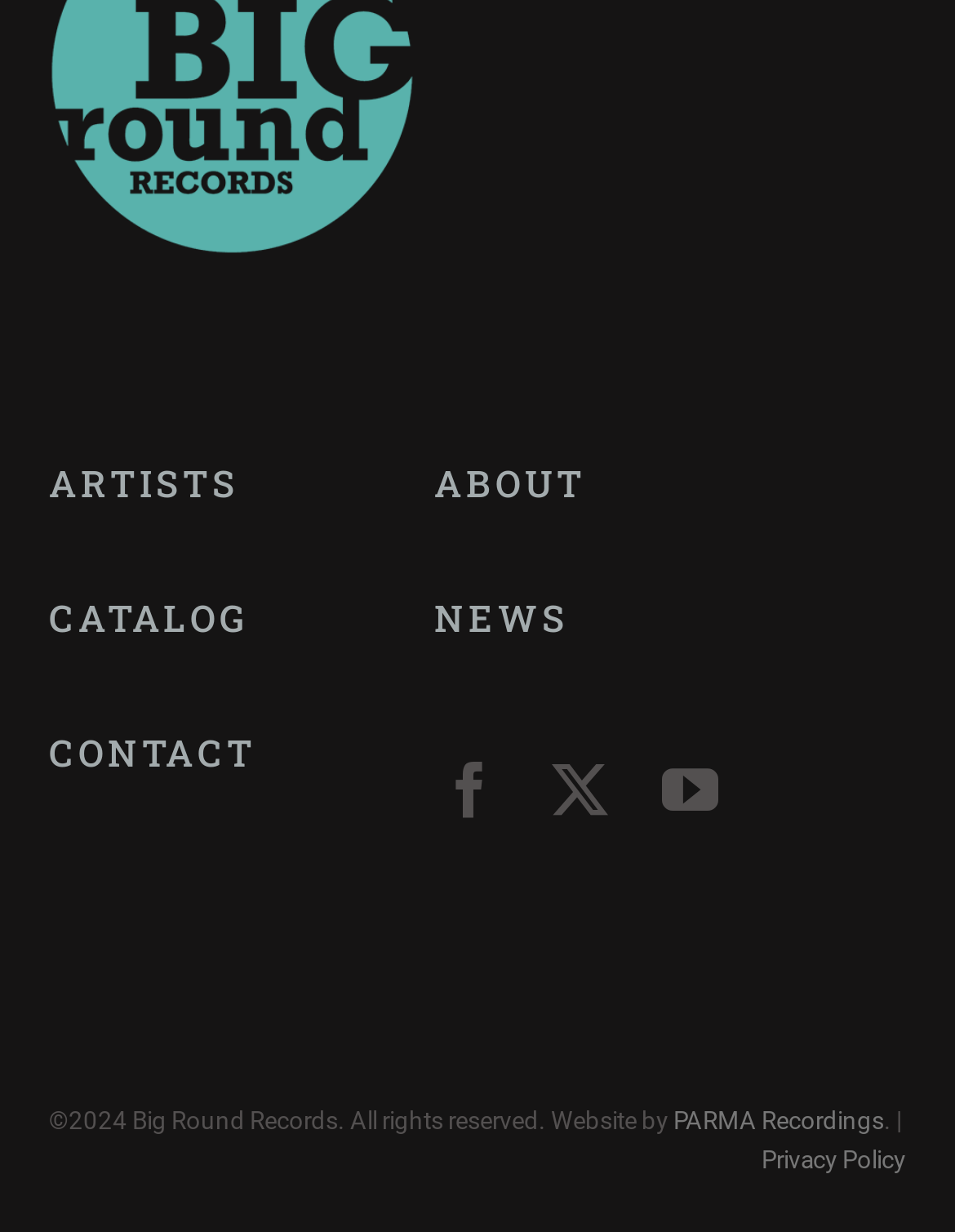Determine the bounding box coordinates of the clickable region to execute the instruction: "visit catalog". The coordinates should be four float numbers between 0 and 1, denoted as [left, top, right, bottom].

[0.051, 0.481, 0.261, 0.521]